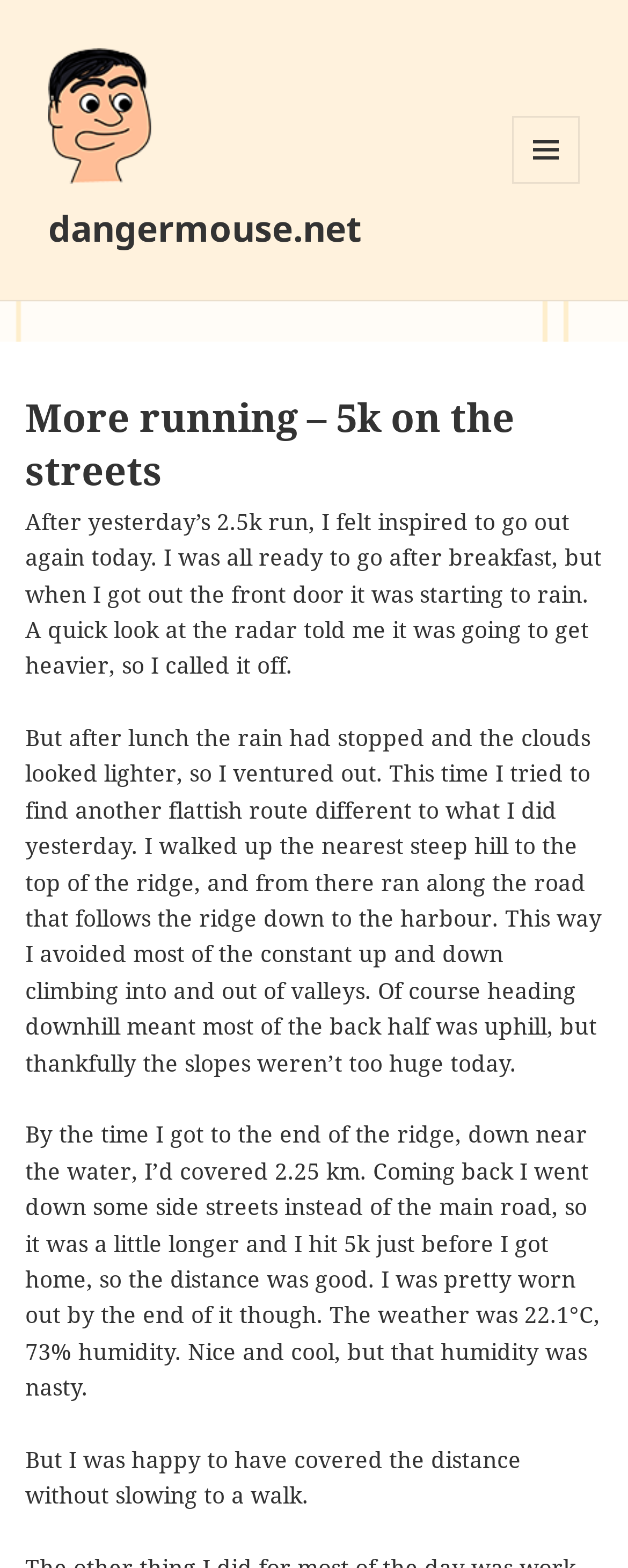What is the author's goal for the day?
Refer to the image and provide a one-word or short phrase answer.

5k run